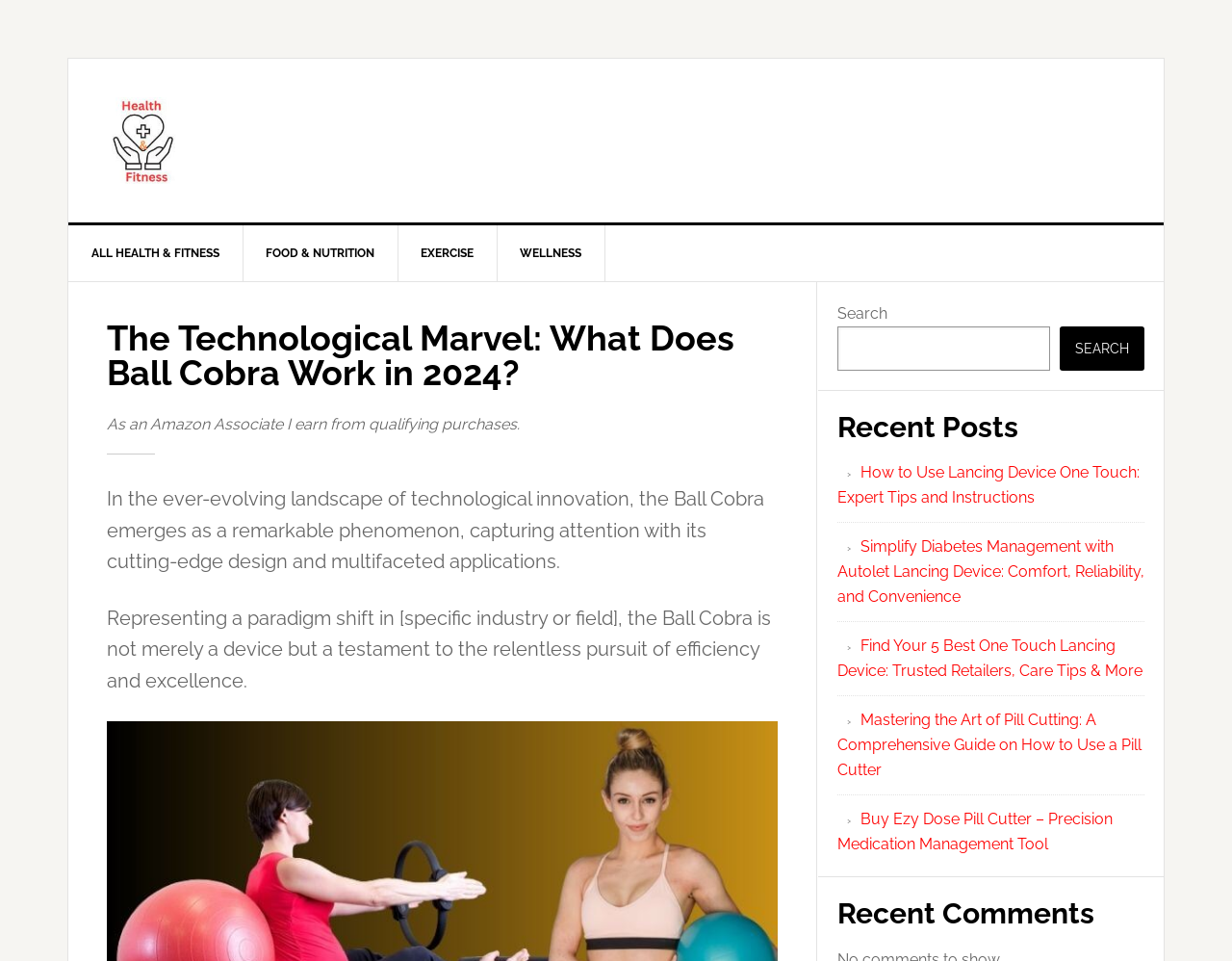Generate the text of the webpage's primary heading.

The Technological Marvel: What Does Ball Cobra Work in 2024?